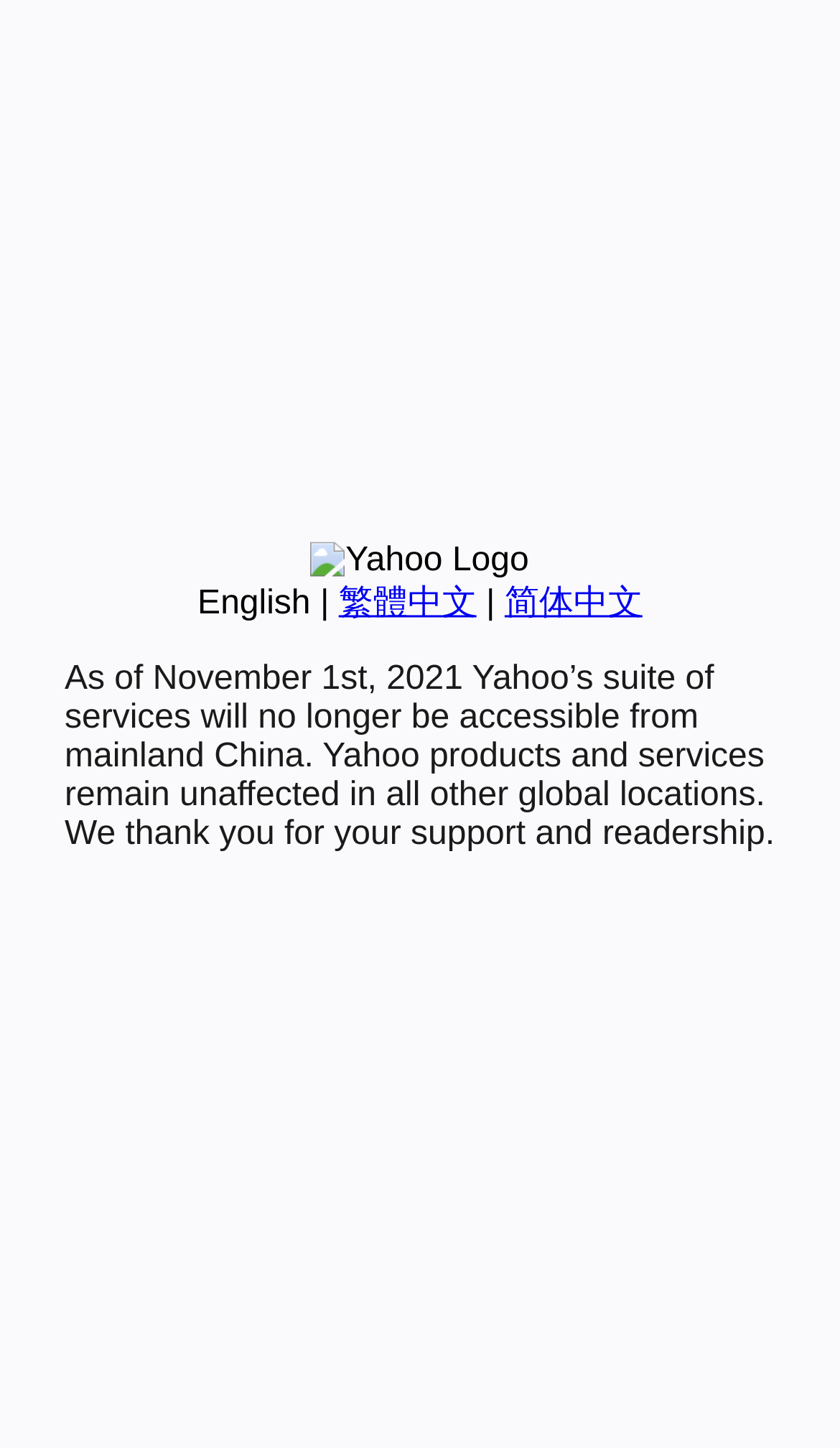Given the description: "English", determine the bounding box coordinates of the UI element. The coordinates should be formatted as four float numbers between 0 and 1, [left, top, right, bottom].

[0.235, 0.404, 0.37, 0.429]